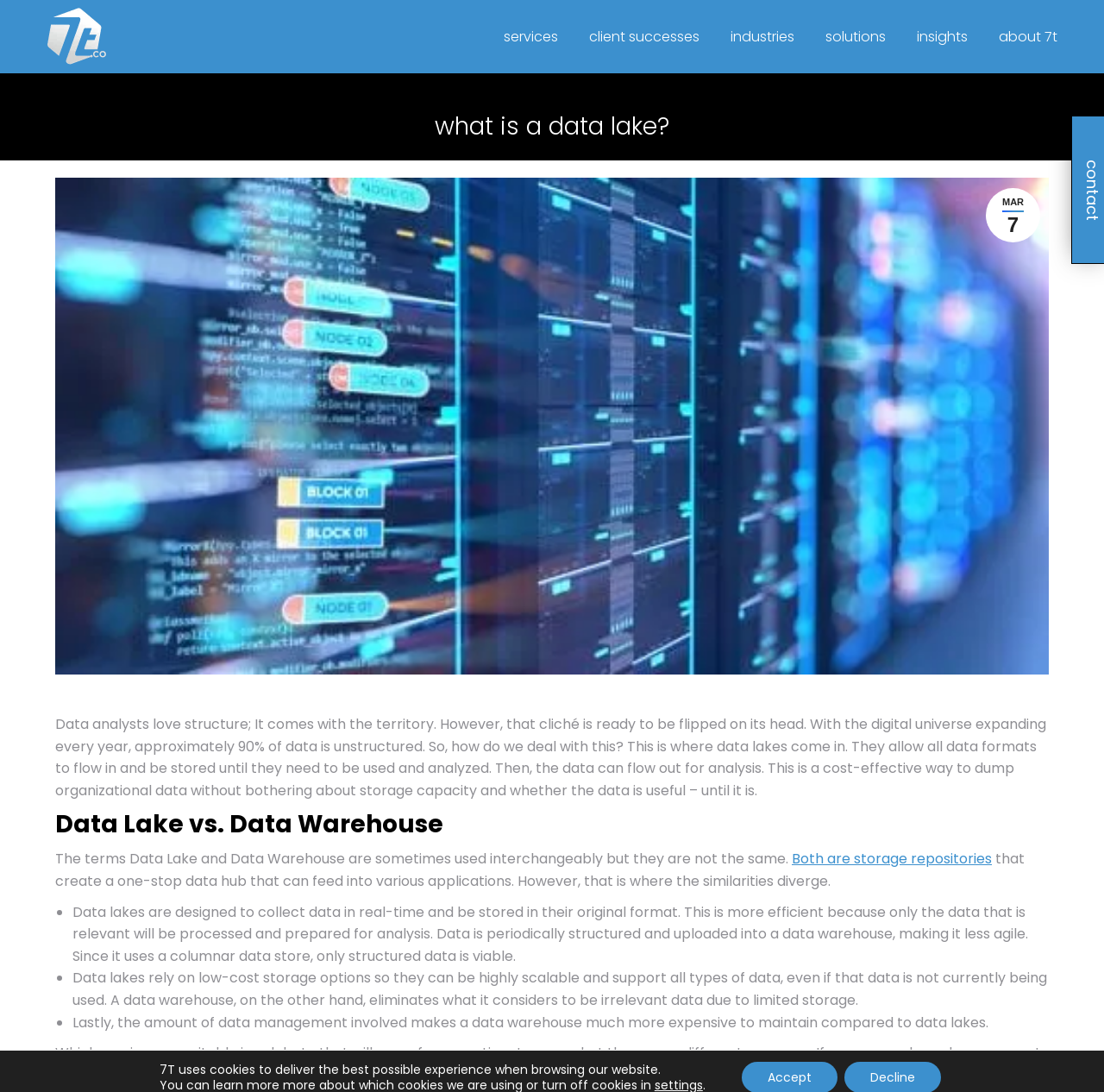What is the main topic of the webpage? From the image, respond with a single word or brief phrase.

Data Lake